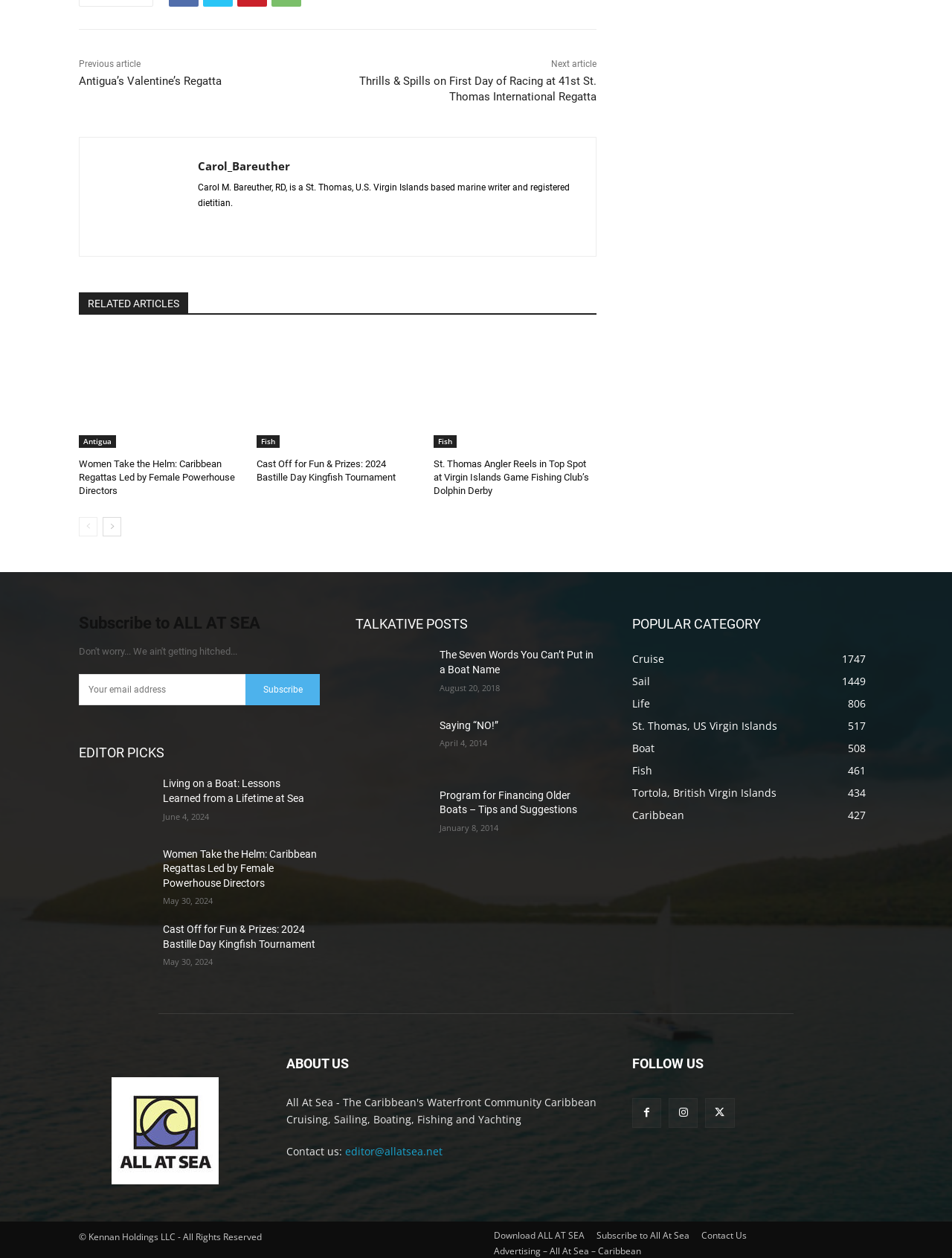Please identify the bounding box coordinates of the region to click in order to complete the task: "Check out 'Living on a Boat: Lessons Learned from a Lifetime at Sea'". The coordinates must be four float numbers between 0 and 1, specified as [left, top, right, bottom].

[0.171, 0.618, 0.336, 0.641]